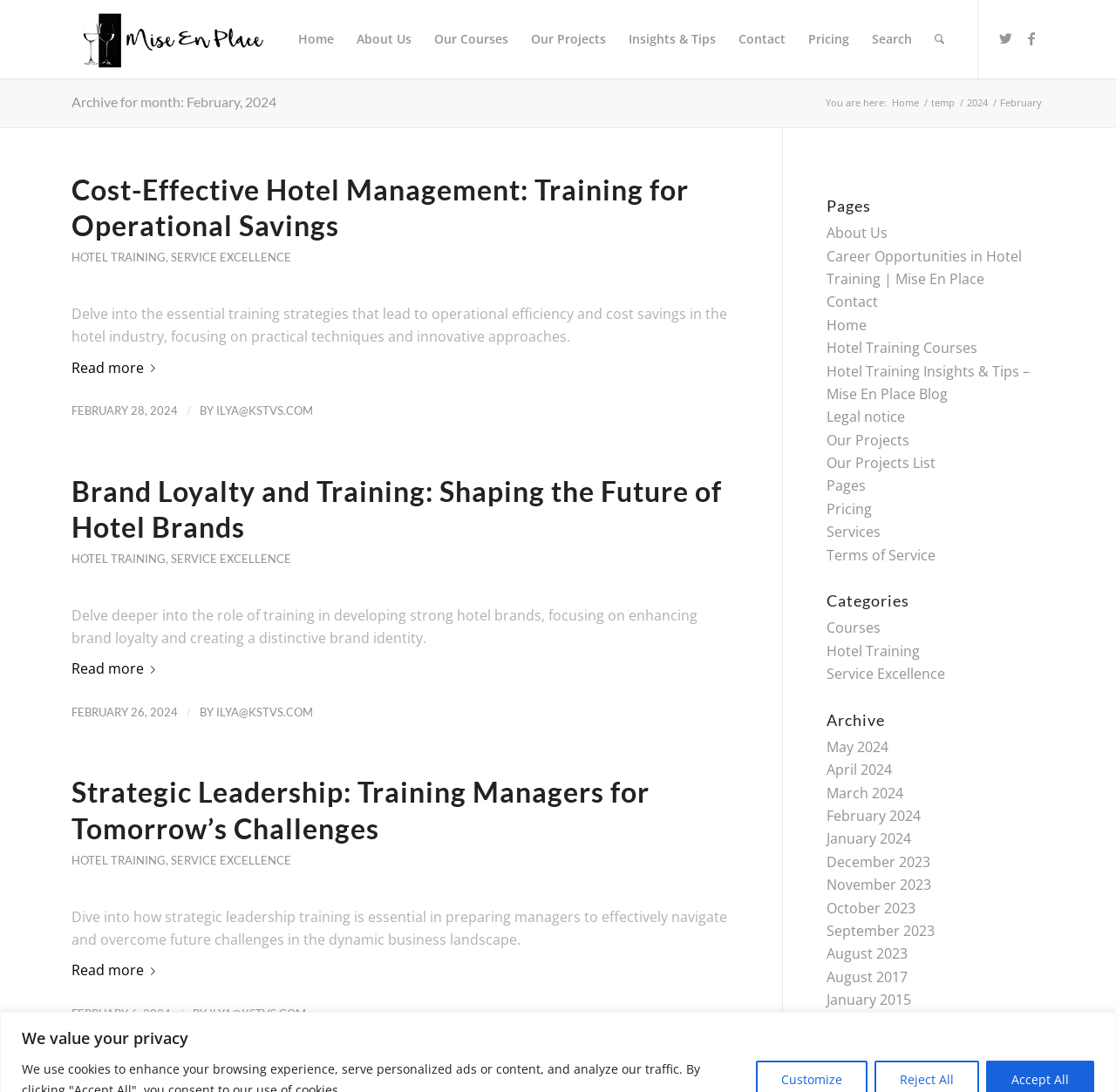Determine the bounding box coordinates of the clickable element to complete this instruction: "Read more about 'Cost-Effective Hotel Management: Training for Operational Savings'". Provide the coordinates in the format of four float numbers between 0 and 1, [left, top, right, bottom].

[0.064, 0.32, 0.145, 0.353]